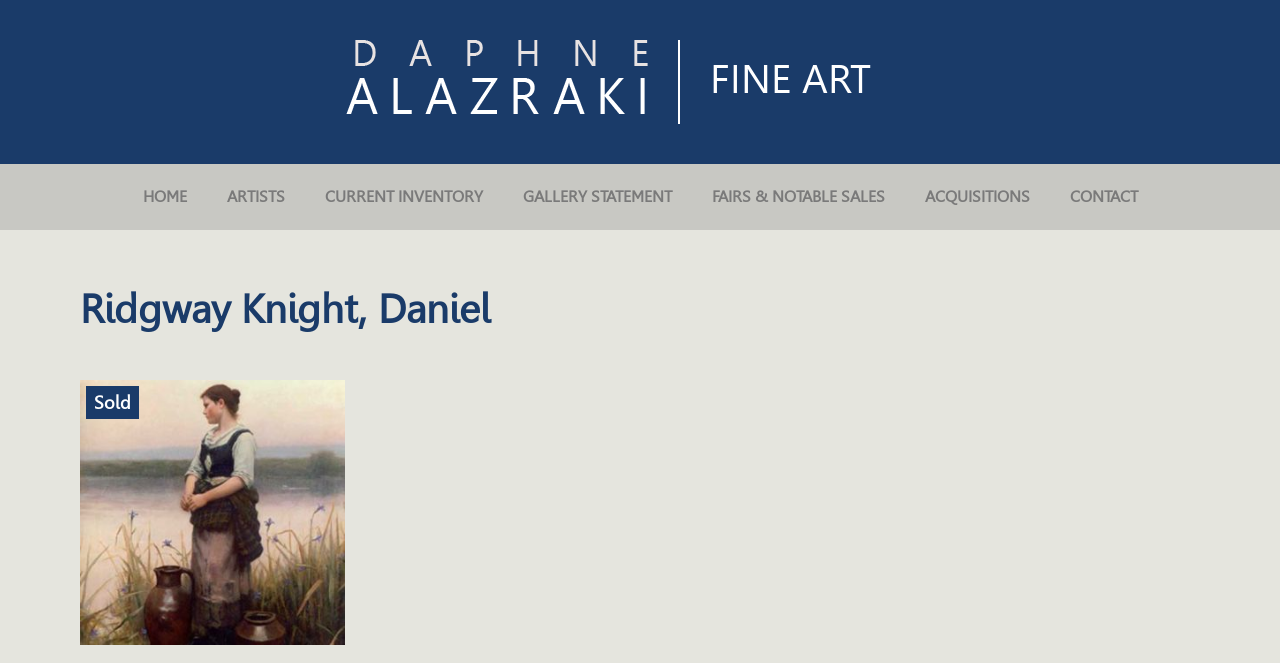Kindly respond to the following question with a single word or a brief phrase: 
How many navigation links are available on this webpage?

7